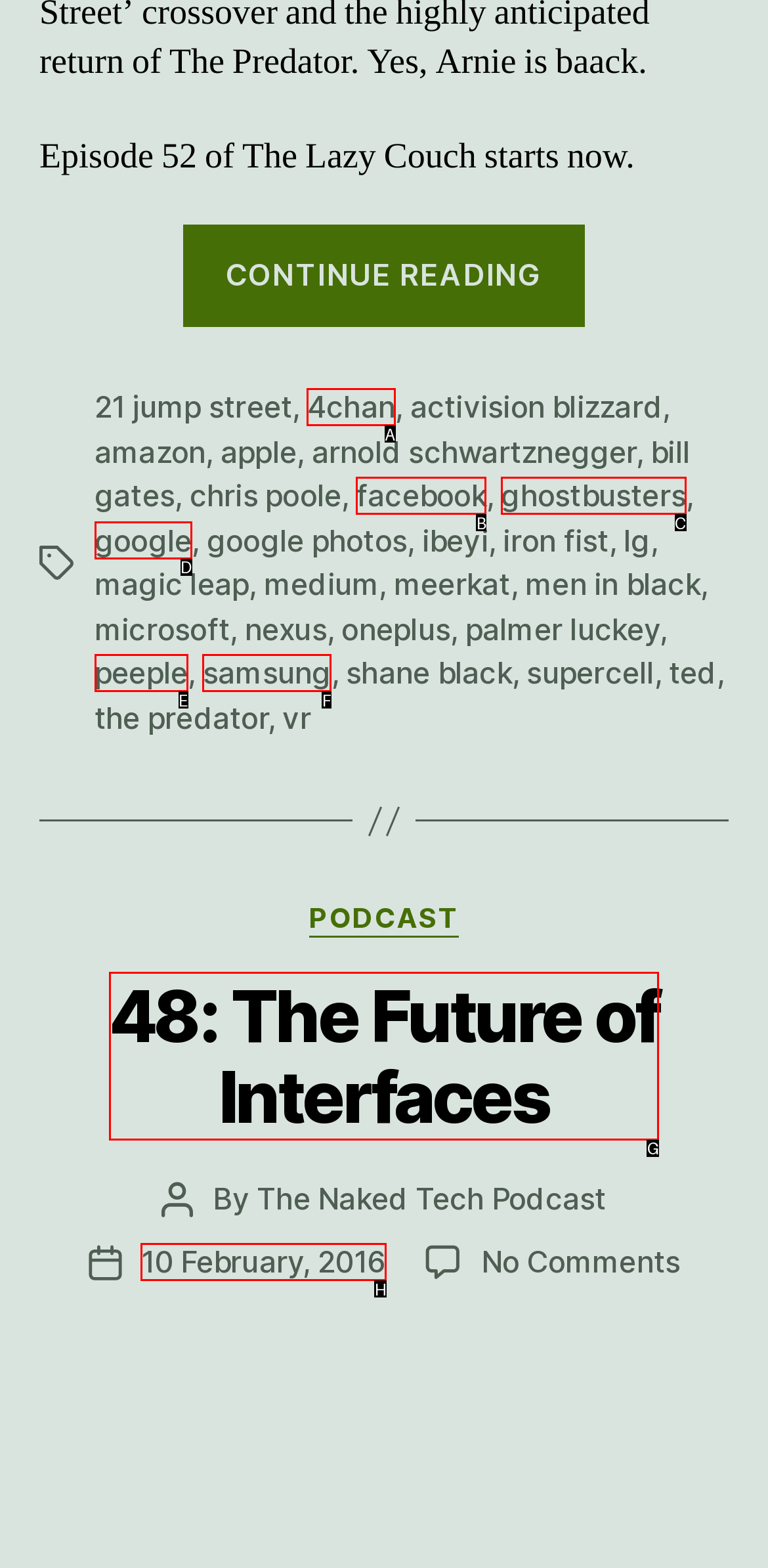Identify which HTML element should be clicked to fulfill this instruction: Explore the podcast about The Future of Interfaces Reply with the correct option's letter.

G